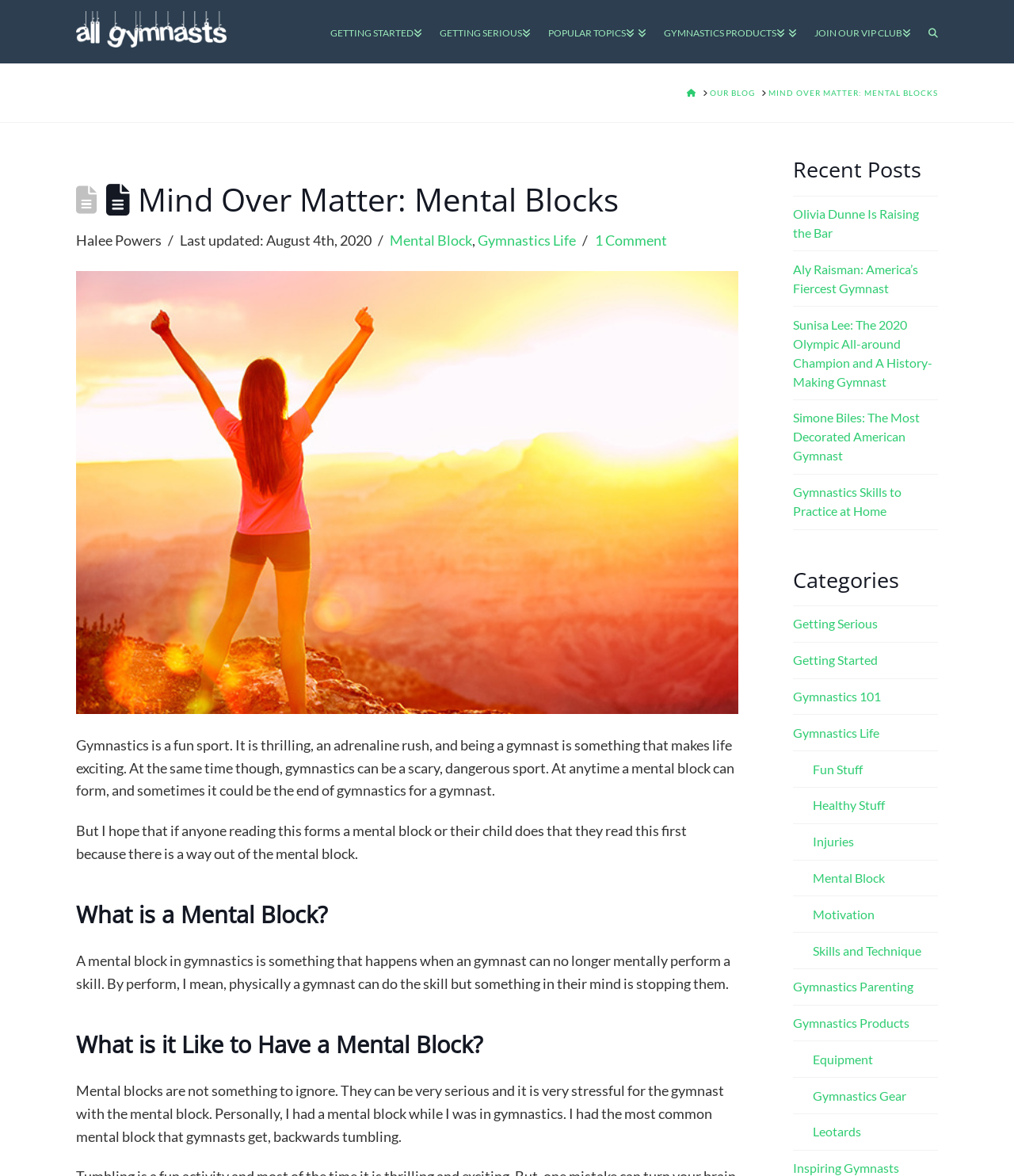Determine the bounding box coordinates of the section I need to click to execute the following instruction: "Click on the 'GETTING STARTED' link". Provide the coordinates as four float numbers between 0 and 1, i.e., [left, top, right, bottom].

[0.317, 0.0, 0.425, 0.054]